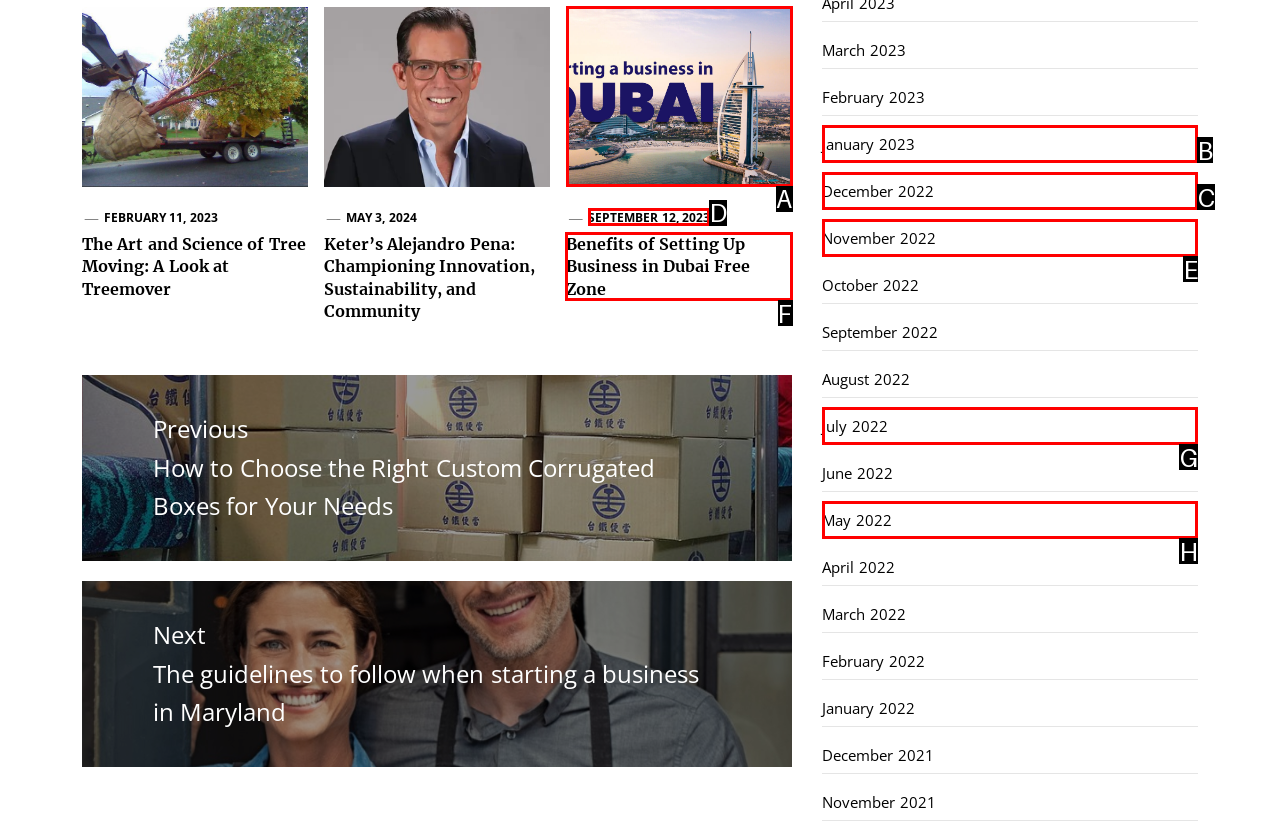Indicate which HTML element you need to click to complete the task: View post about Benefits of Setting Up Business in Dubai Free Zone. Provide the letter of the selected option directly.

F